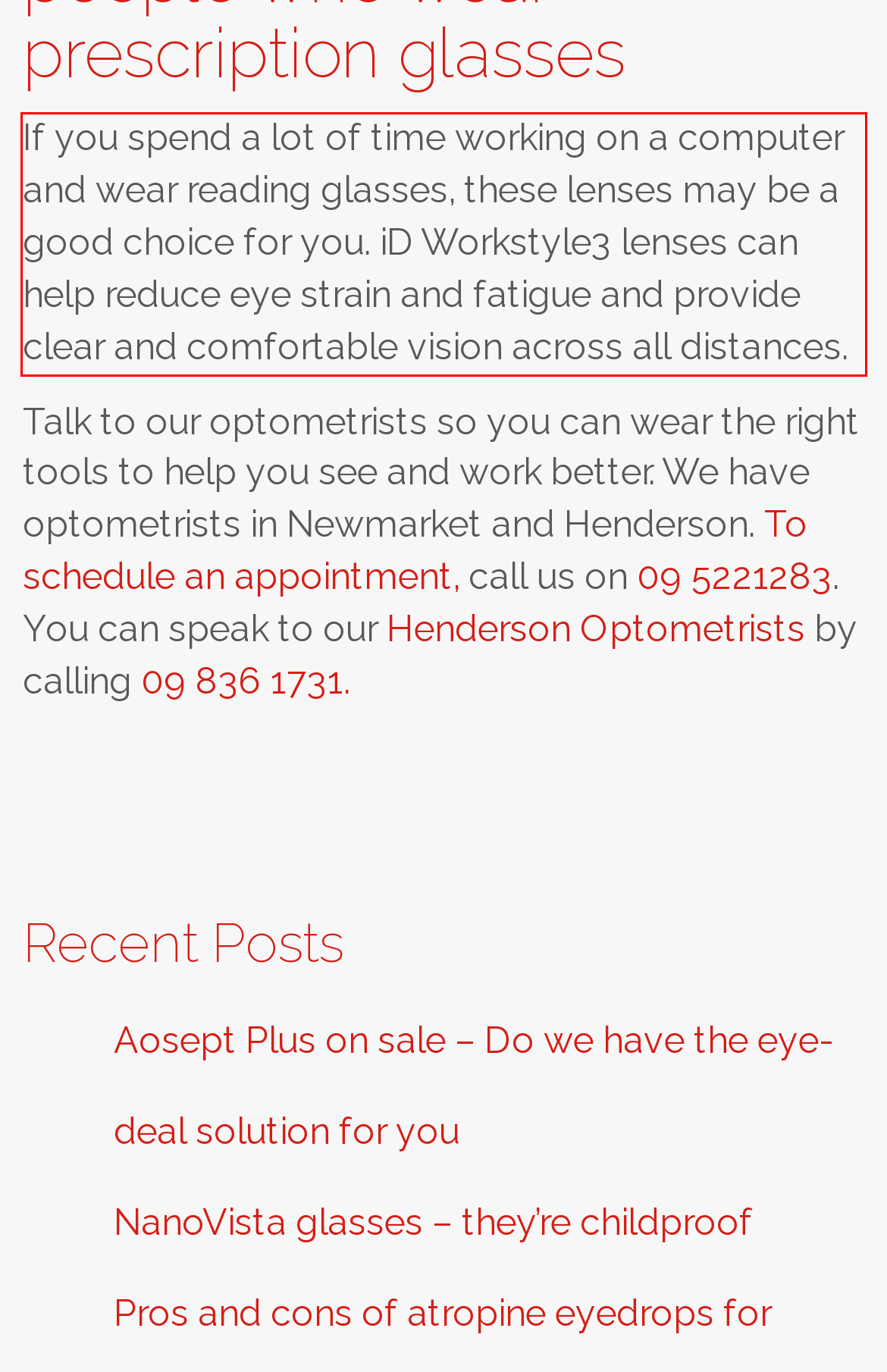The screenshot provided shows a webpage with a red bounding box. Apply OCR to the text within this red bounding box and provide the extracted content.

If you spend a lot of time working on a computer and wear reading glasses, these lenses may be a good choice for you. iD Workstyle3 lenses can help reduce eye strain and fatigue and provide clear and comfortable vision across all distances.